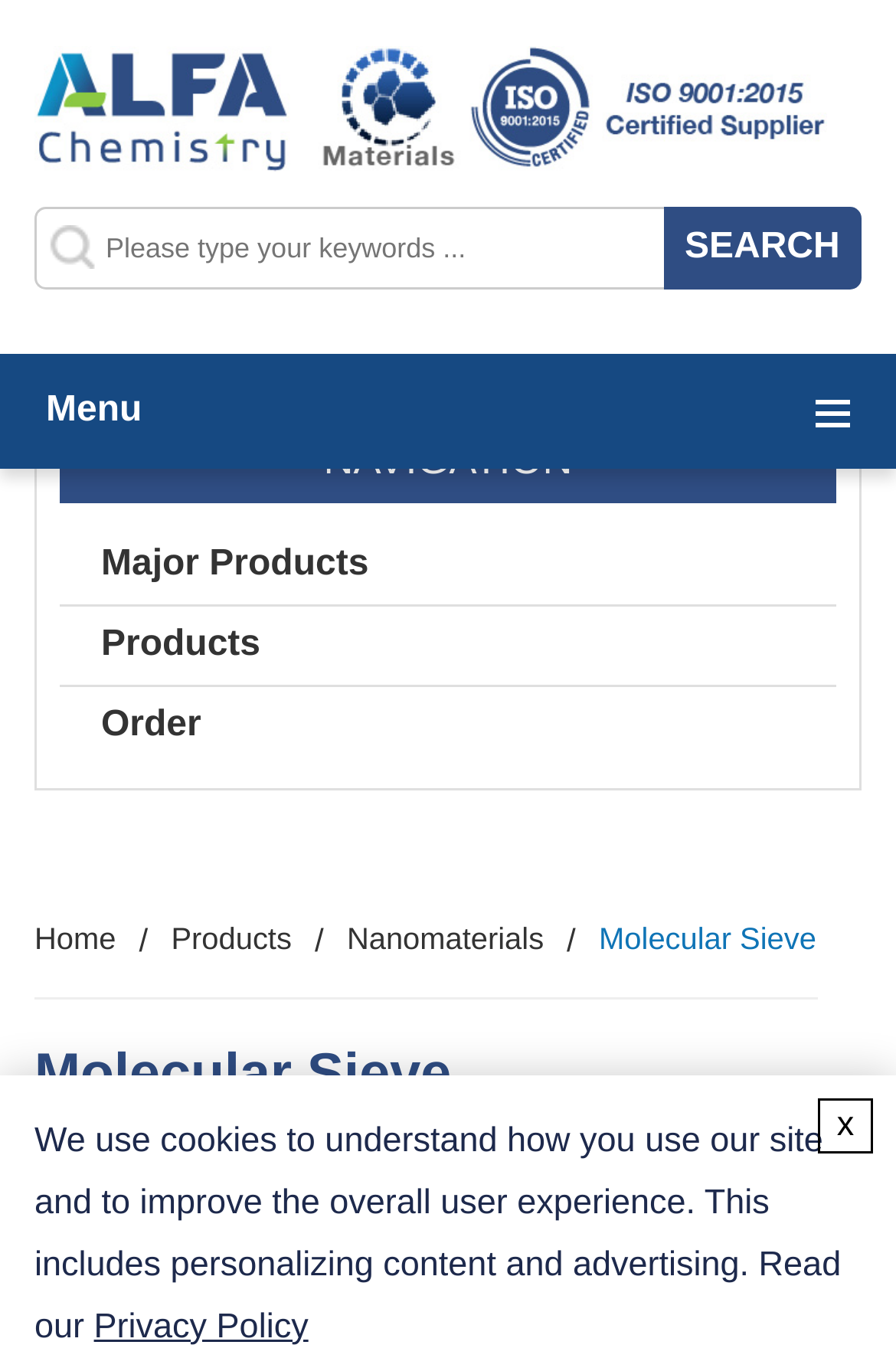Identify the bounding box coordinates of the region that should be clicked to execute the following instruction: "type in the search box".

[0.038, 0.152, 0.74, 0.212]